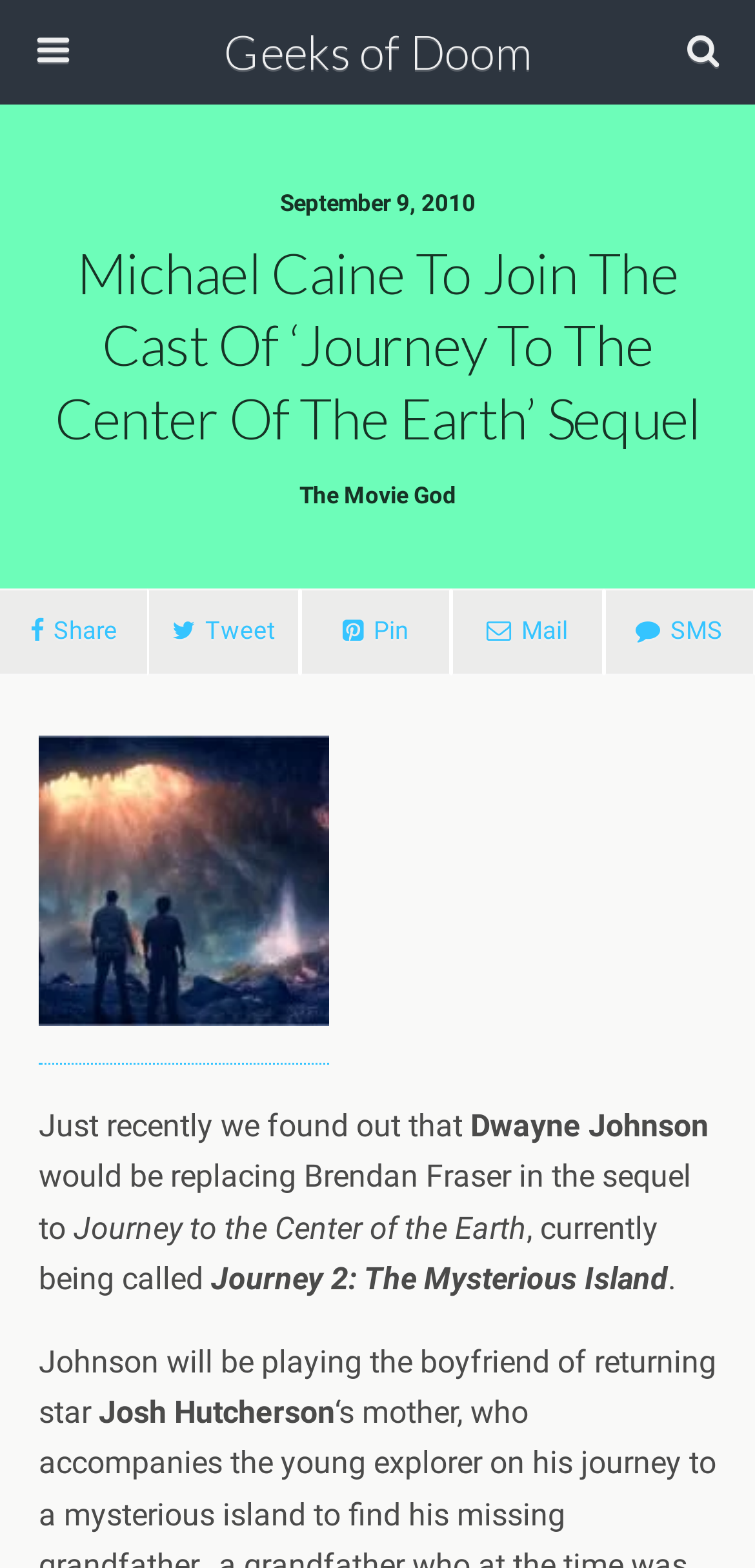Who is the author of the article?
Using the image as a reference, give a one-word or short phrase answer.

The Movie God